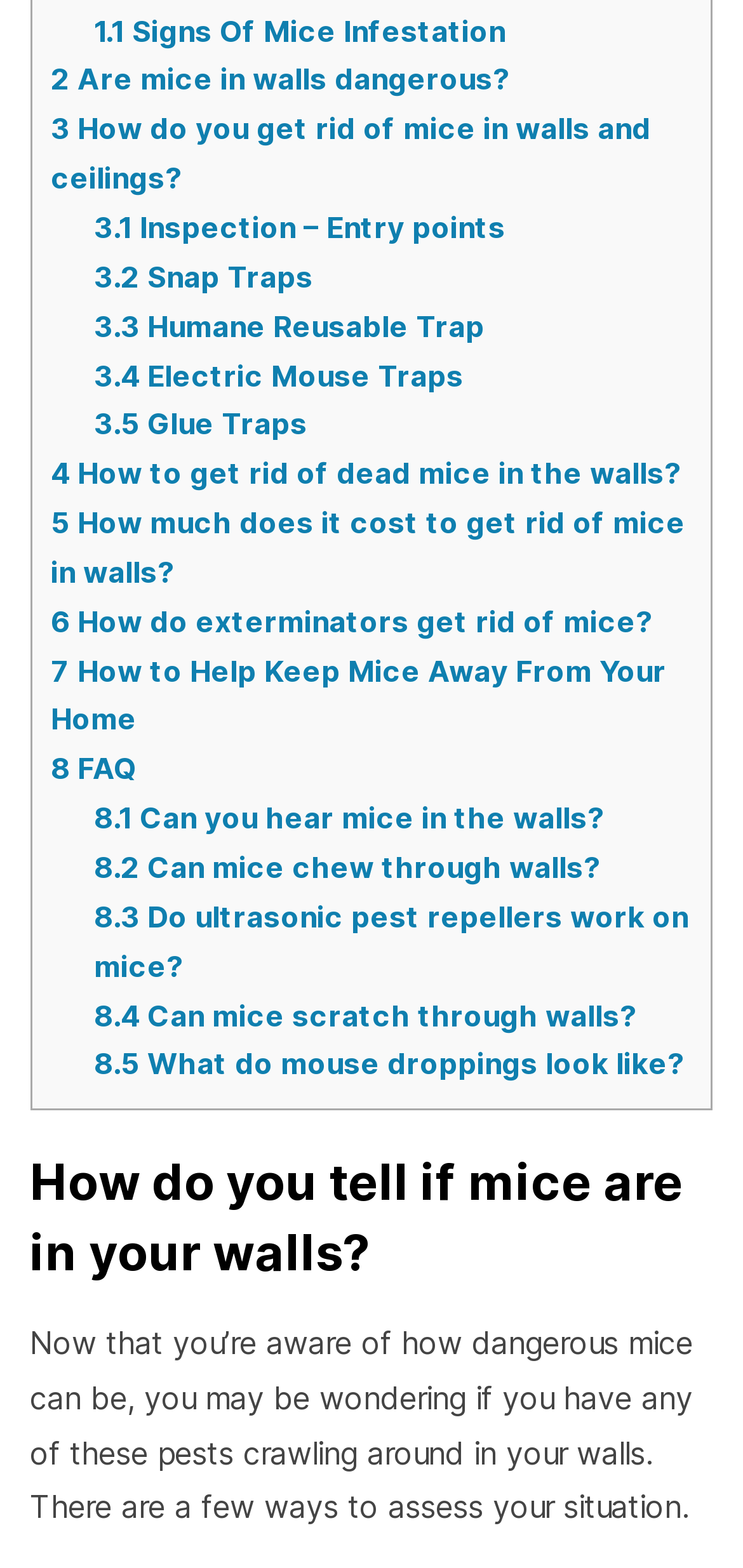Provide the bounding box coordinates, formatted as (top-left x, top-left y, bottom-right x, bottom-right y), with all values being floating point numbers between 0 and 1. Identify the bounding box of the UI element that matches the description: 3.5 Glue Traps

[0.127, 0.259, 0.414, 0.282]